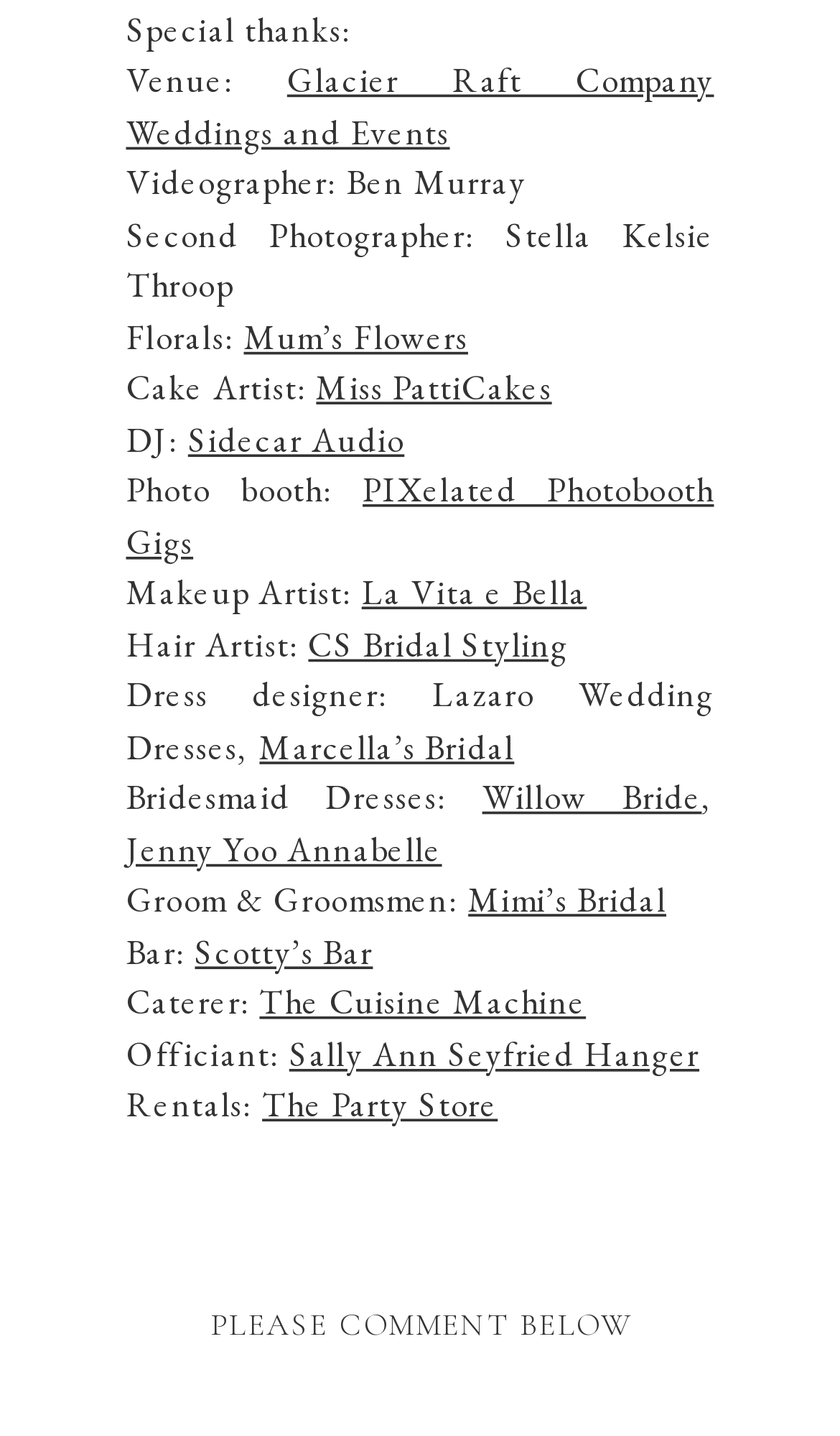Specify the bounding box coordinates of the element's area that should be clicked to execute the given instruction: "View La Vita e Bella website". The coordinates should be four float numbers between 0 and 1, i.e., [left, top, right, bottom].

[0.431, 0.397, 0.699, 0.428]